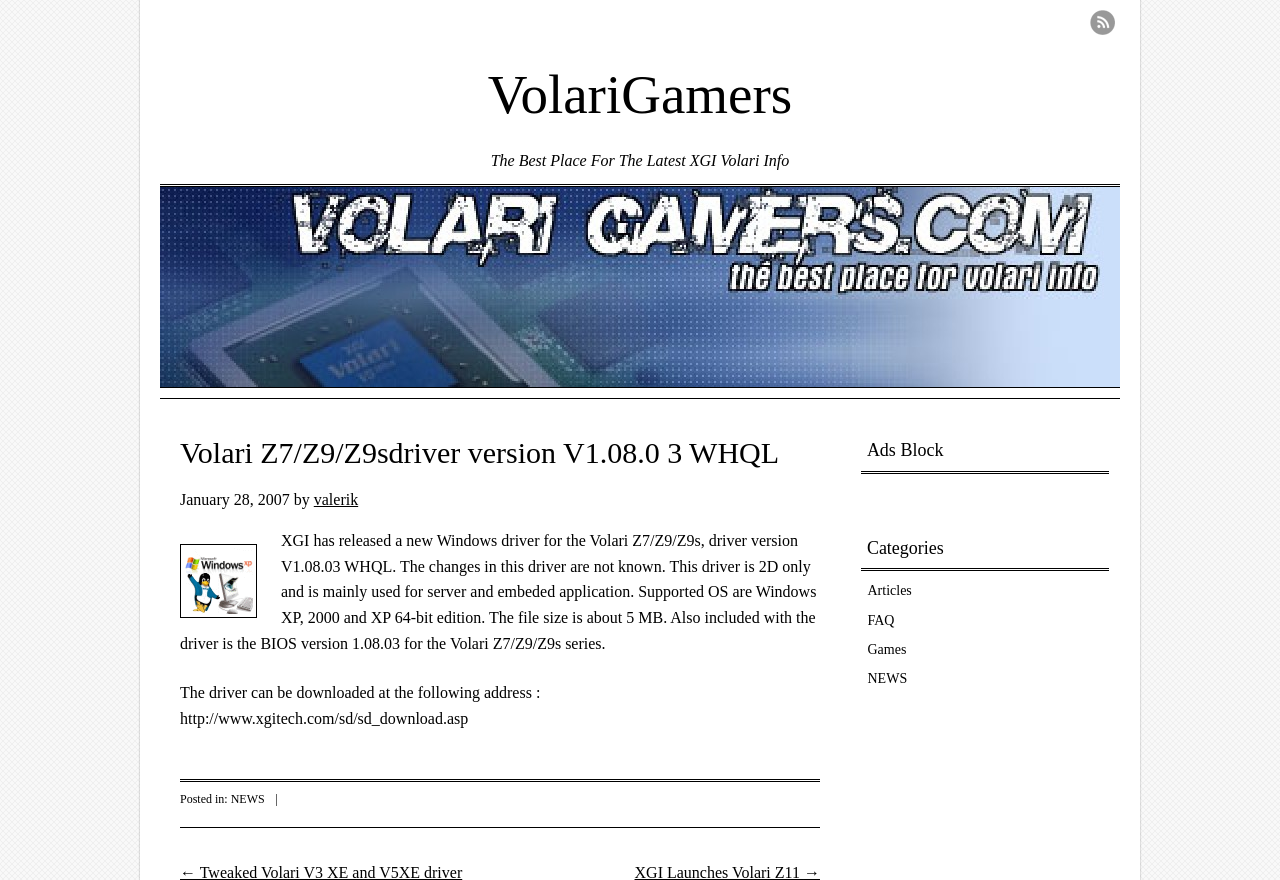Please specify the bounding box coordinates of the clickable region necessary for completing the following instruction: "Go to the RSS Feed". The coordinates must consist of four float numbers between 0 and 1, i.e., [left, top, right, bottom].

[0.852, 0.011, 0.871, 0.04]